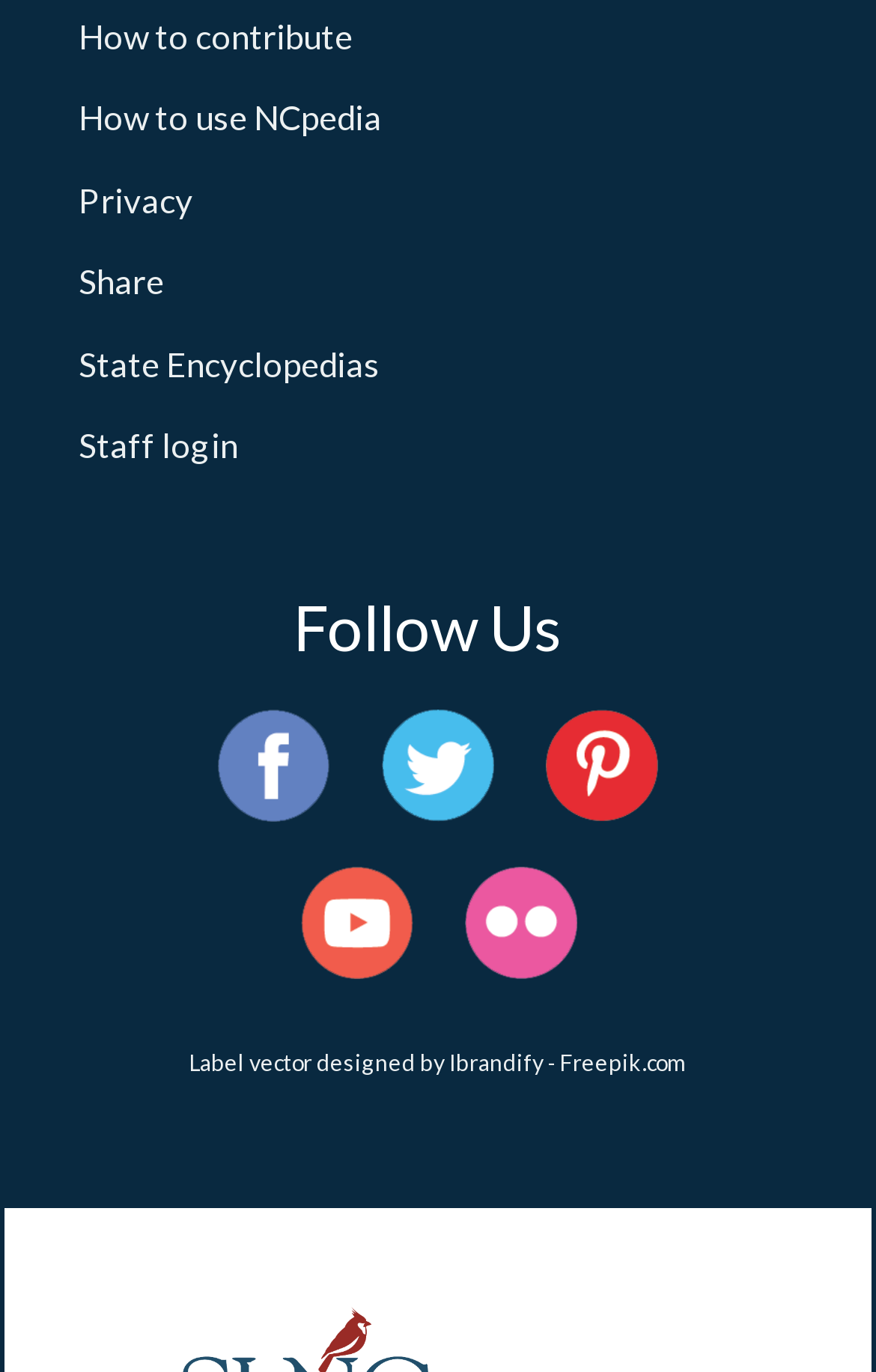What is the last link in the top navigation menu?
Ensure your answer is thorough and detailed.

I looked at the top navigation menu and found the links in order, which are 'How to contribute', 'How to use NCpedia', 'Privacy', 'Share', 'State Encyclopedias', and finally 'Staff login'.